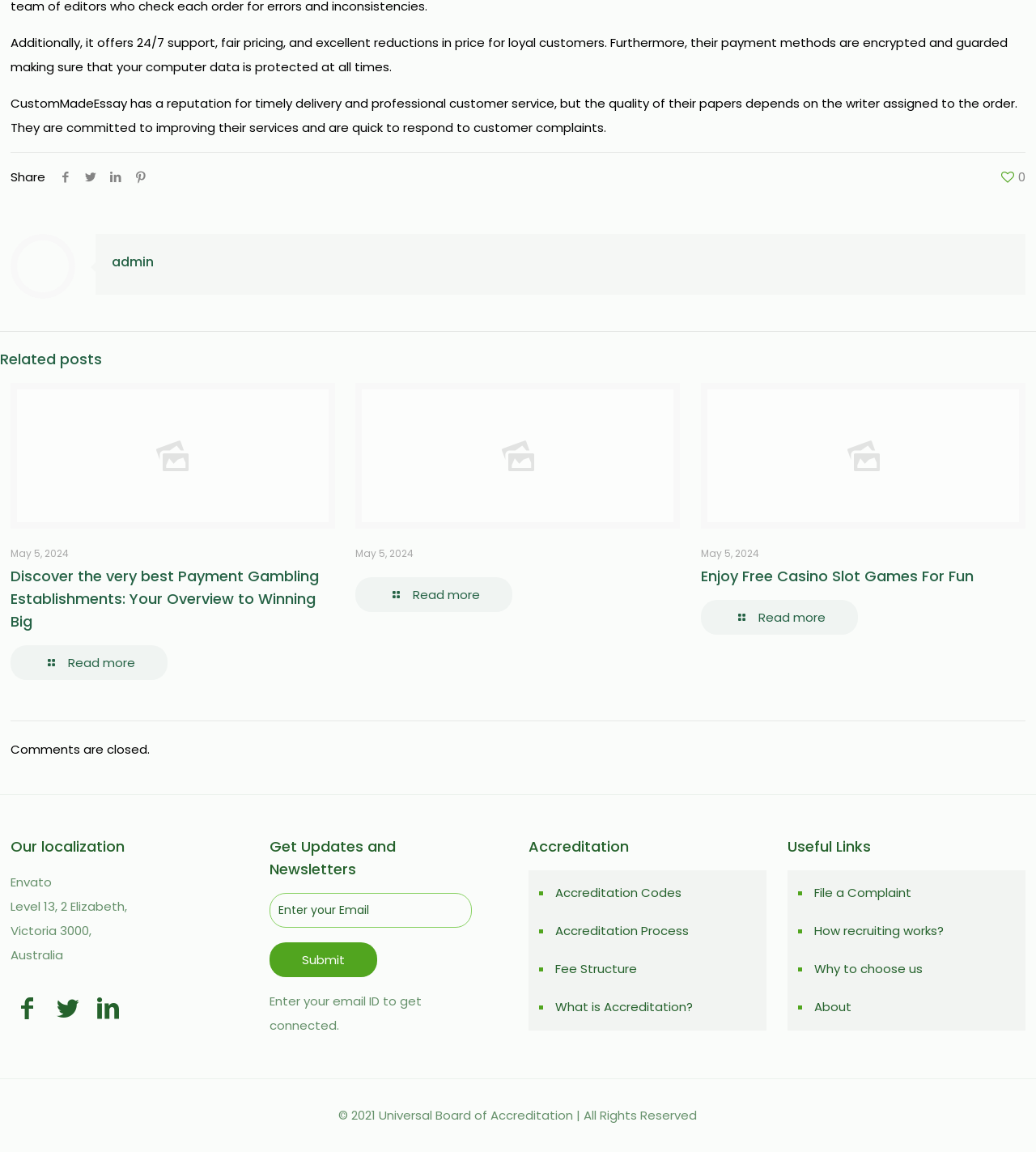Identify the bounding box coordinates of the section to be clicked to complete the task described by the following instruction: "Submit your email". The coordinates should be four float numbers between 0 and 1, formatted as [left, top, right, bottom].

[0.26, 0.818, 0.364, 0.848]